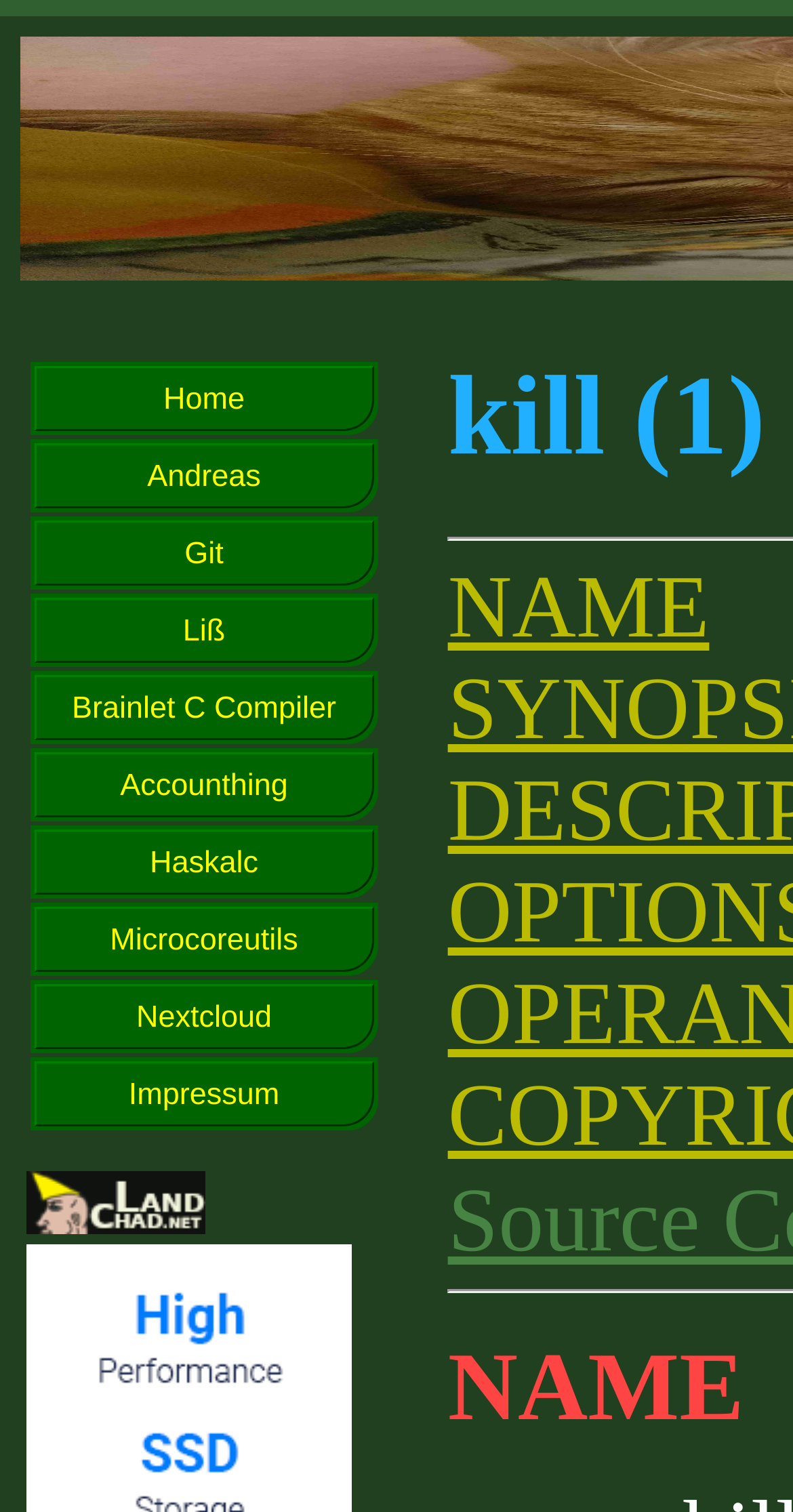Please give the bounding box coordinates of the area that should be clicked to fulfill the following instruction: "Click on Home". The coordinates should be in the format of four float numbers from 0 to 1, i.e., [left, top, right, bottom].

[0.044, 0.243, 0.471, 0.276]